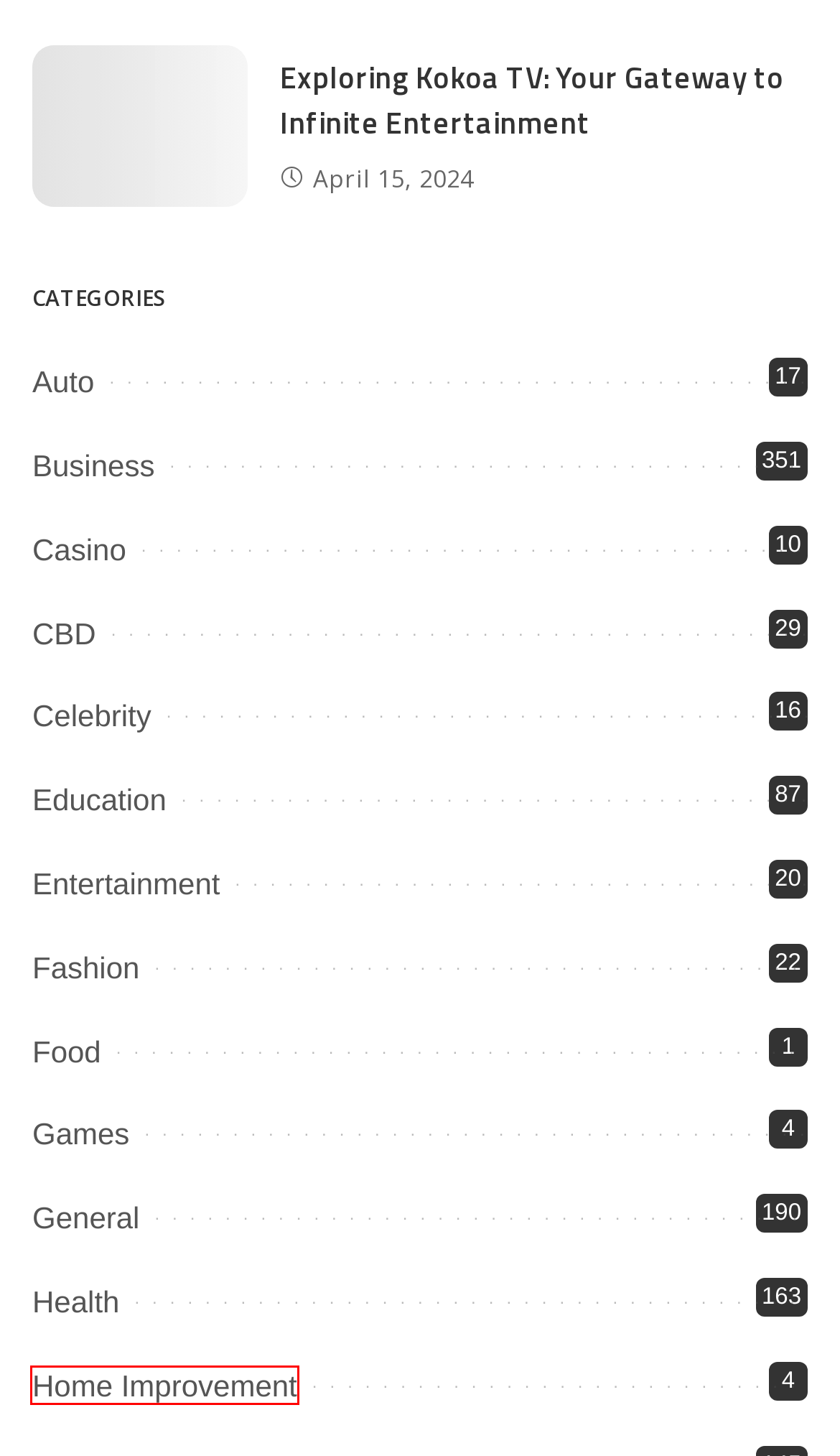Given a webpage screenshot with a UI element marked by a red bounding box, choose the description that best corresponds to the new webpage that will appear after clicking the element. The candidates are:
A. Fashion Archives - Goe List - Latest Online Blog
B. Home Improvement Archives - Goe List - Latest Online Blog
C. Entertainment Archives - Goe List - Latest Online Blog
D. Games Archives - Goe List - Latest Online Blog
E. CBD Archives - Goe List - Latest Online Blog
F. Food Archives - Goe List - Latest Online Blog
G. Education Archives - Goe List - Latest Online Blog
H. Exploring Kokoa TV: Your Gateway to Infinite Entertainment - Goe List - Latest Online Blog

B